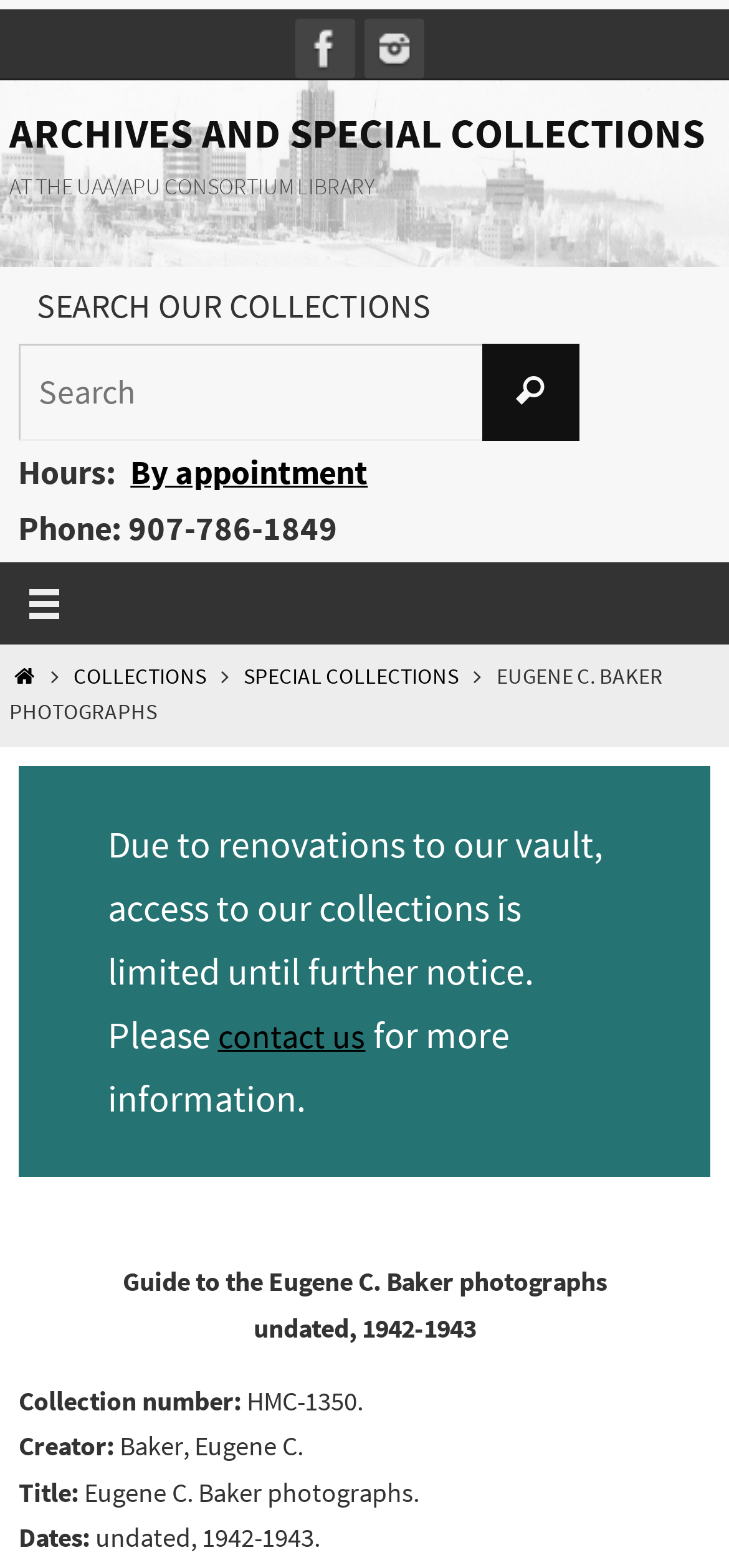Predict the bounding box coordinates of the UI element that matches this description: "parent_node: Search for: name="s" placeholder="Search"". The coordinates should be in the format [left, top, right, bottom] with each value between 0 and 1.

[0.025, 0.219, 0.794, 0.281]